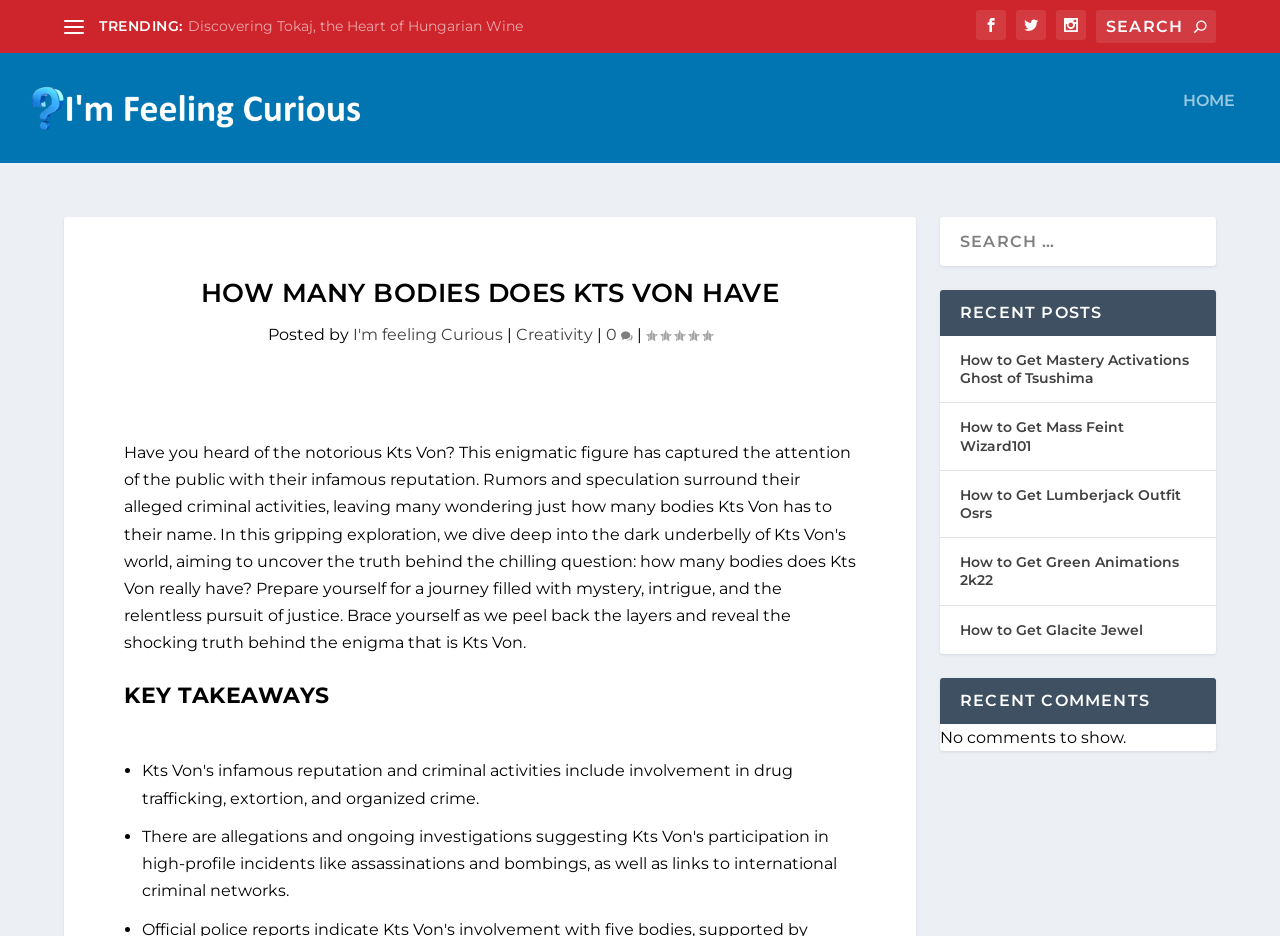How many trending articles are shown?
Refer to the screenshot and deliver a thorough answer to the question presented.

I found the trending articles section by looking for the heading 'TRENDING:' with the ID 303. Below this heading, I found a link with the text 'Discovering Tokaj, the Heart of Hungarian Wine' with the ID 424. Since there is only one link below the trending heading, I concluded that there is only one trending article shown.